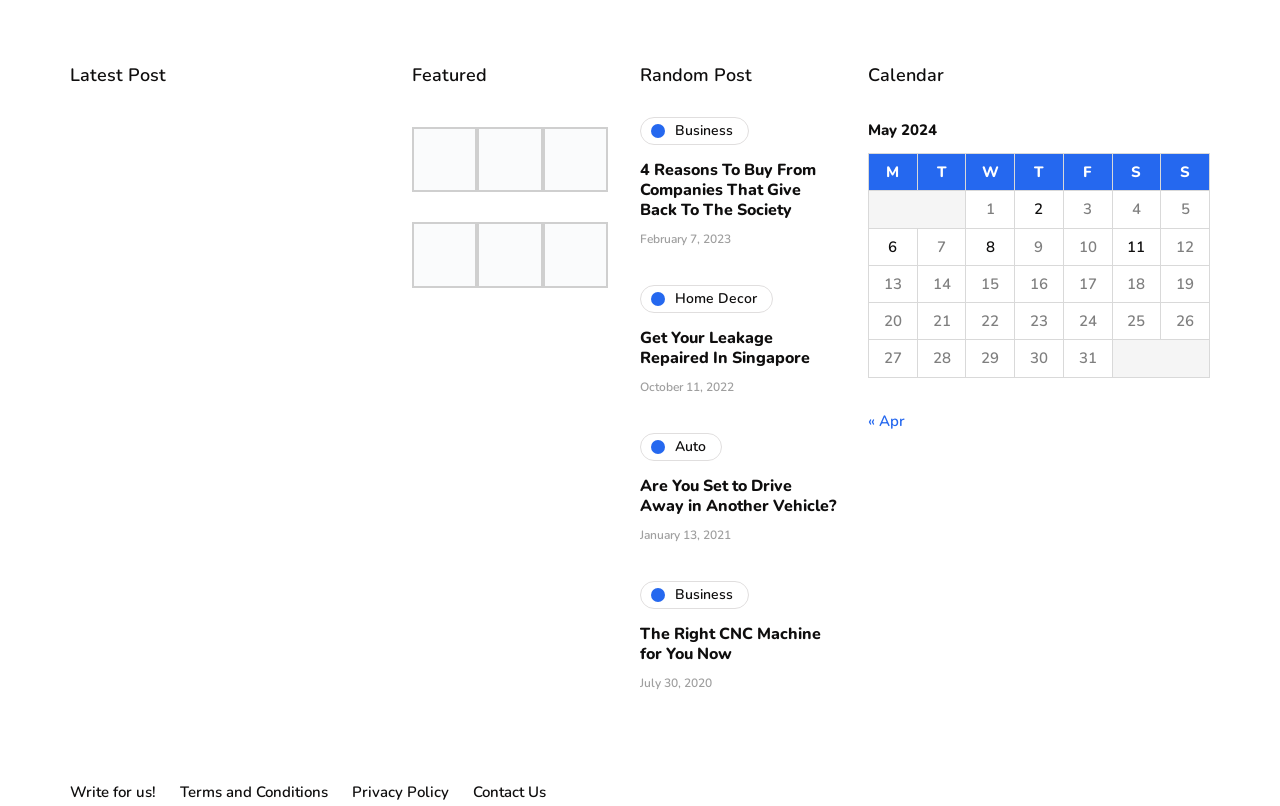Can you provide the bounding box coordinates for the element that should be clicked to implement the instruction: "Explore the 'Business' category"?

[0.5, 0.145, 0.585, 0.18]